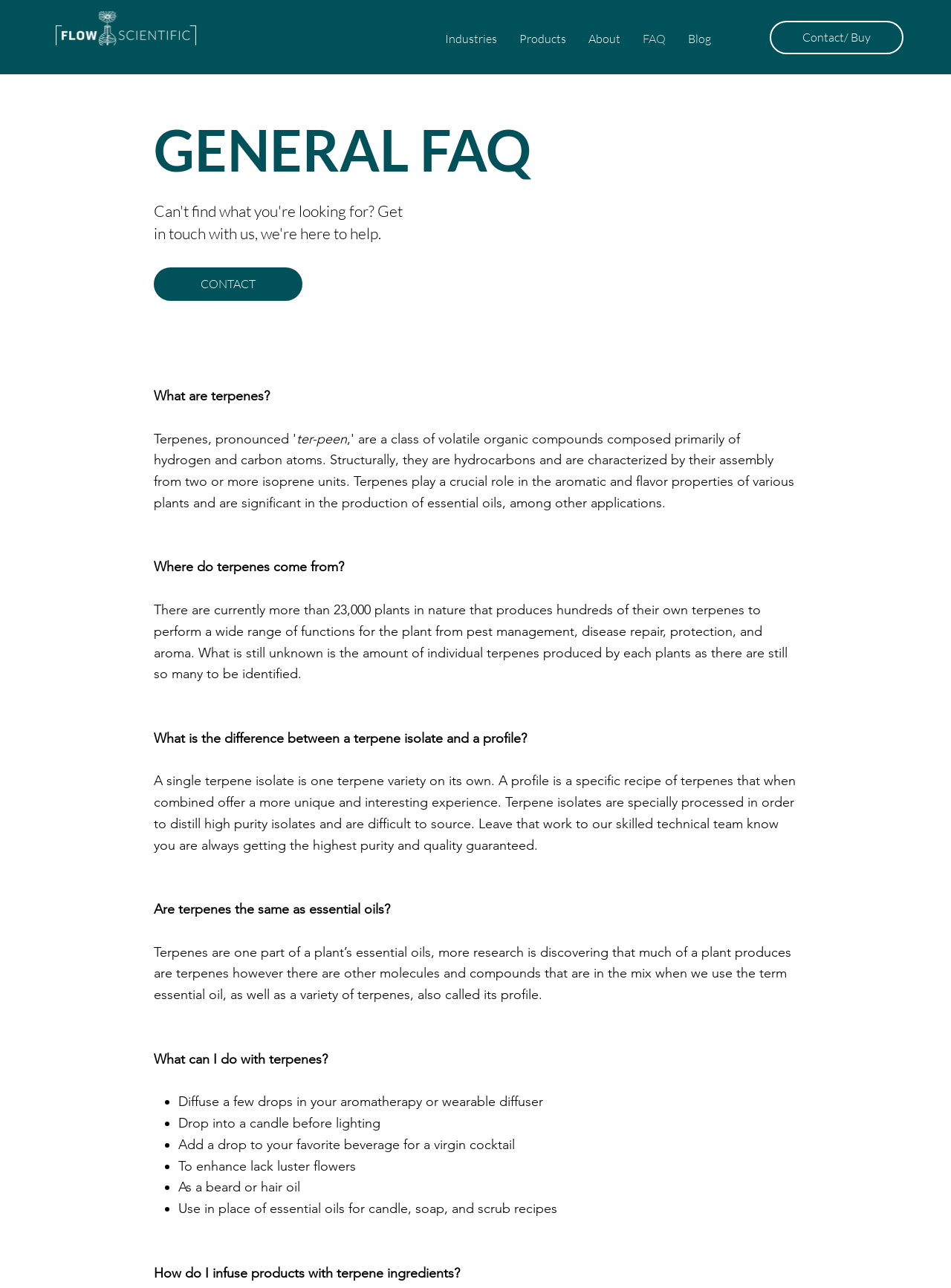Please respond in a single word or phrase: 
What is the difference between a terpene isolate and a profile?

Single terpene vs specific recipe